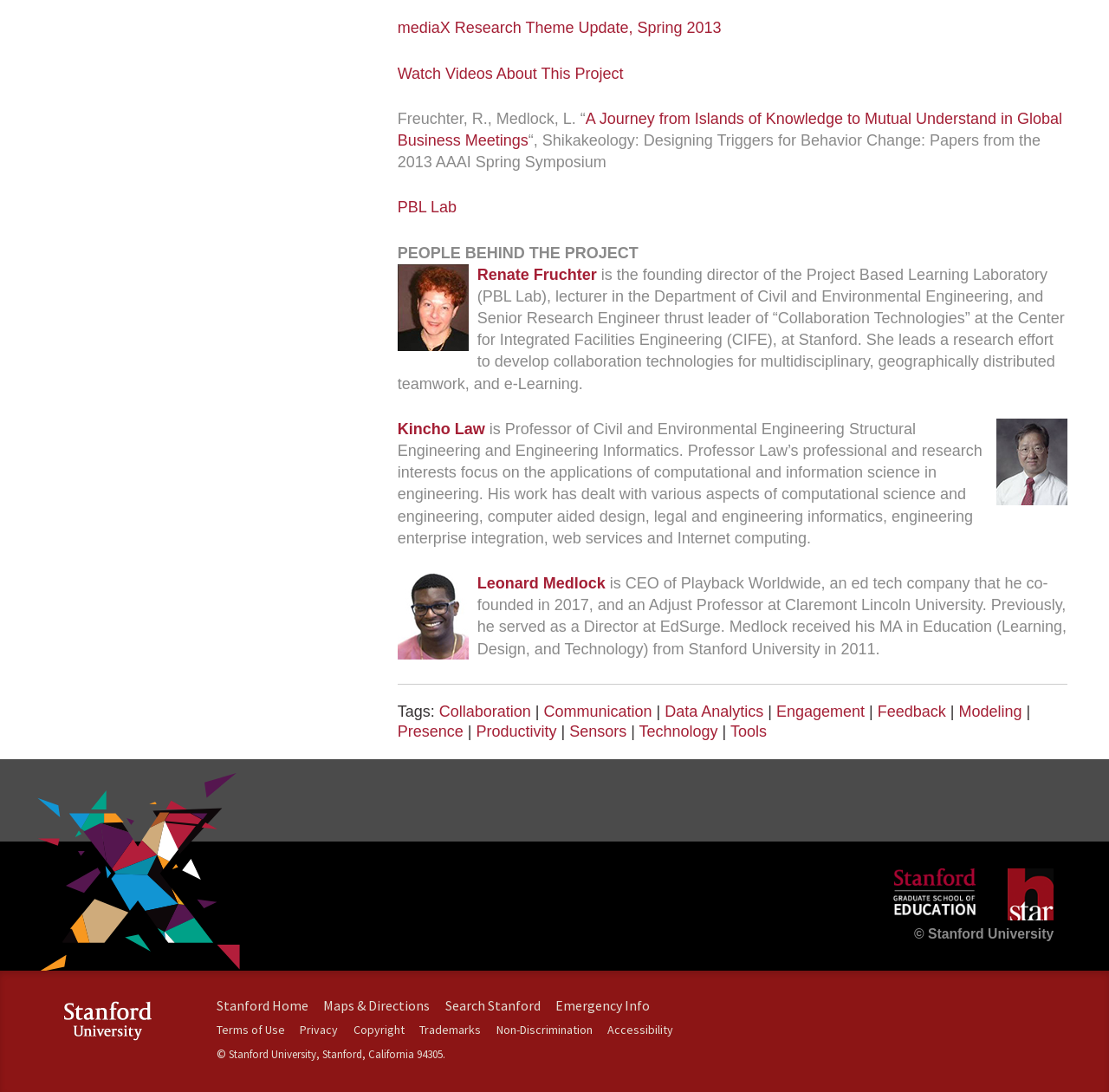Locate the bounding box coordinates for the element described below: "Collaboration". The coordinates must be four float values between 0 and 1, formatted as [left, top, right, bottom].

[0.396, 0.643, 0.479, 0.659]